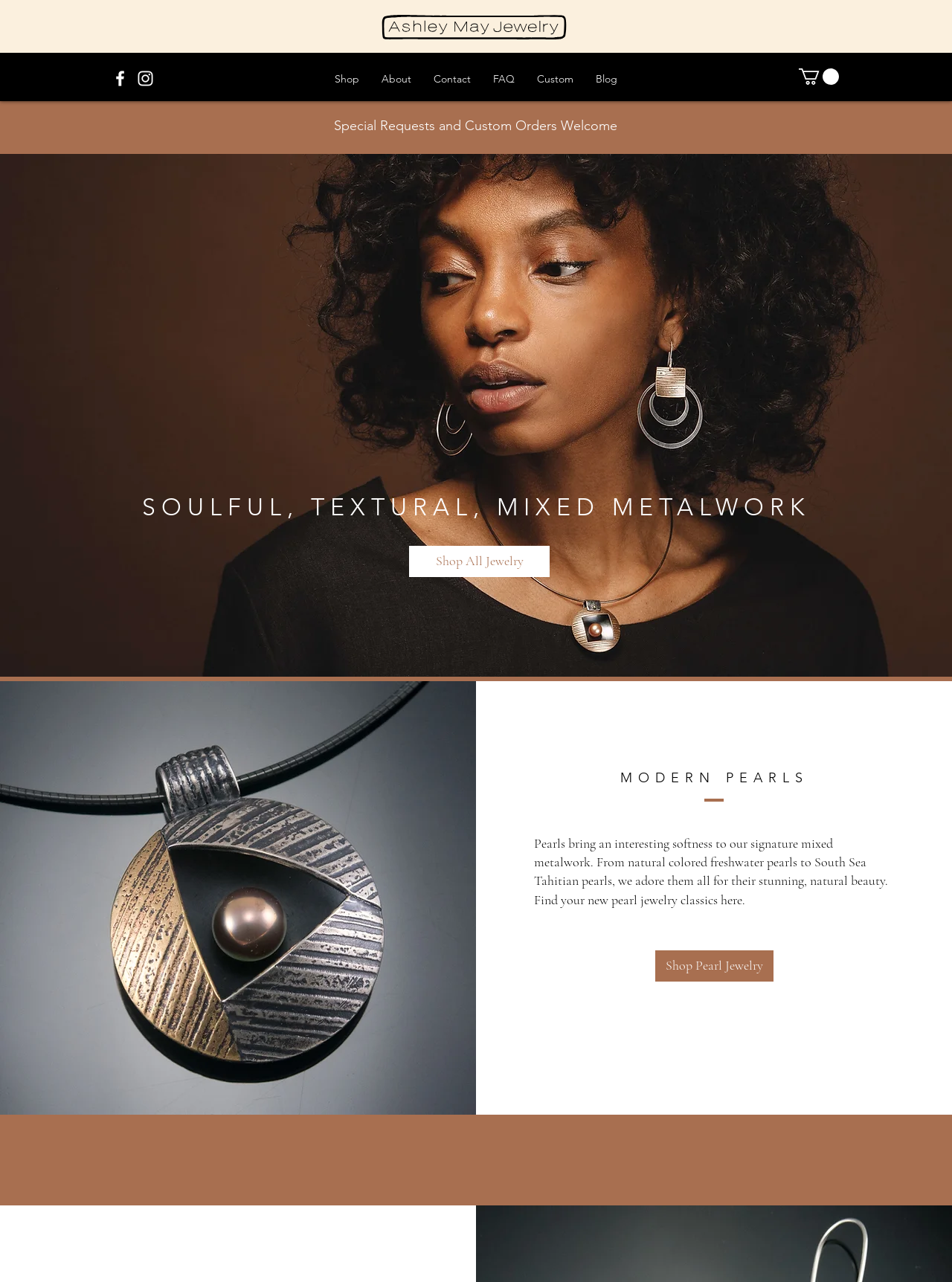Please specify the bounding box coordinates of the clickable section necessary to execute the following command: "Visit the about page".

[0.389, 0.052, 0.444, 0.071]